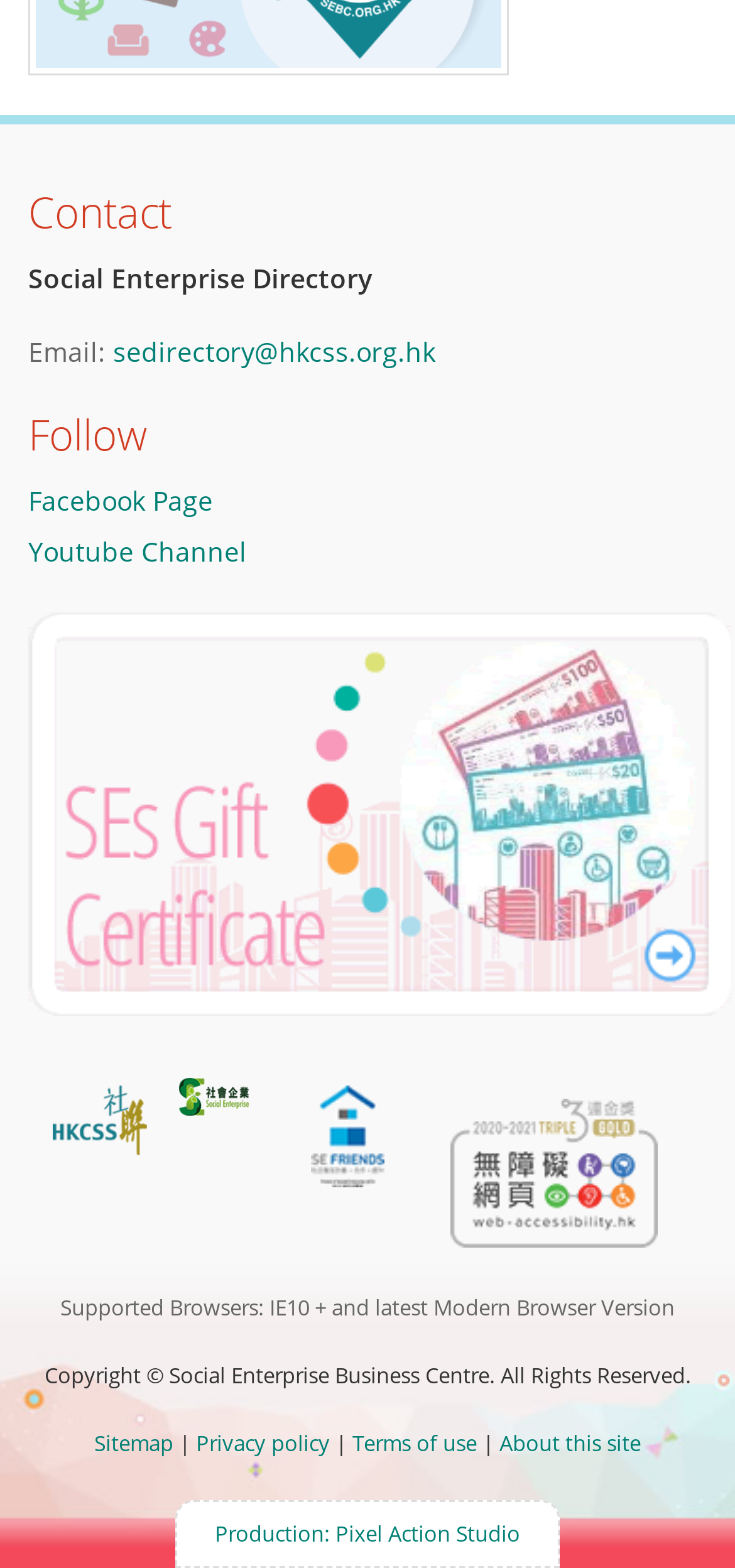Please find the bounding box coordinates of the section that needs to be clicked to achieve this instruction: "Follow us on Facebook".

[0.038, 0.308, 0.29, 0.331]